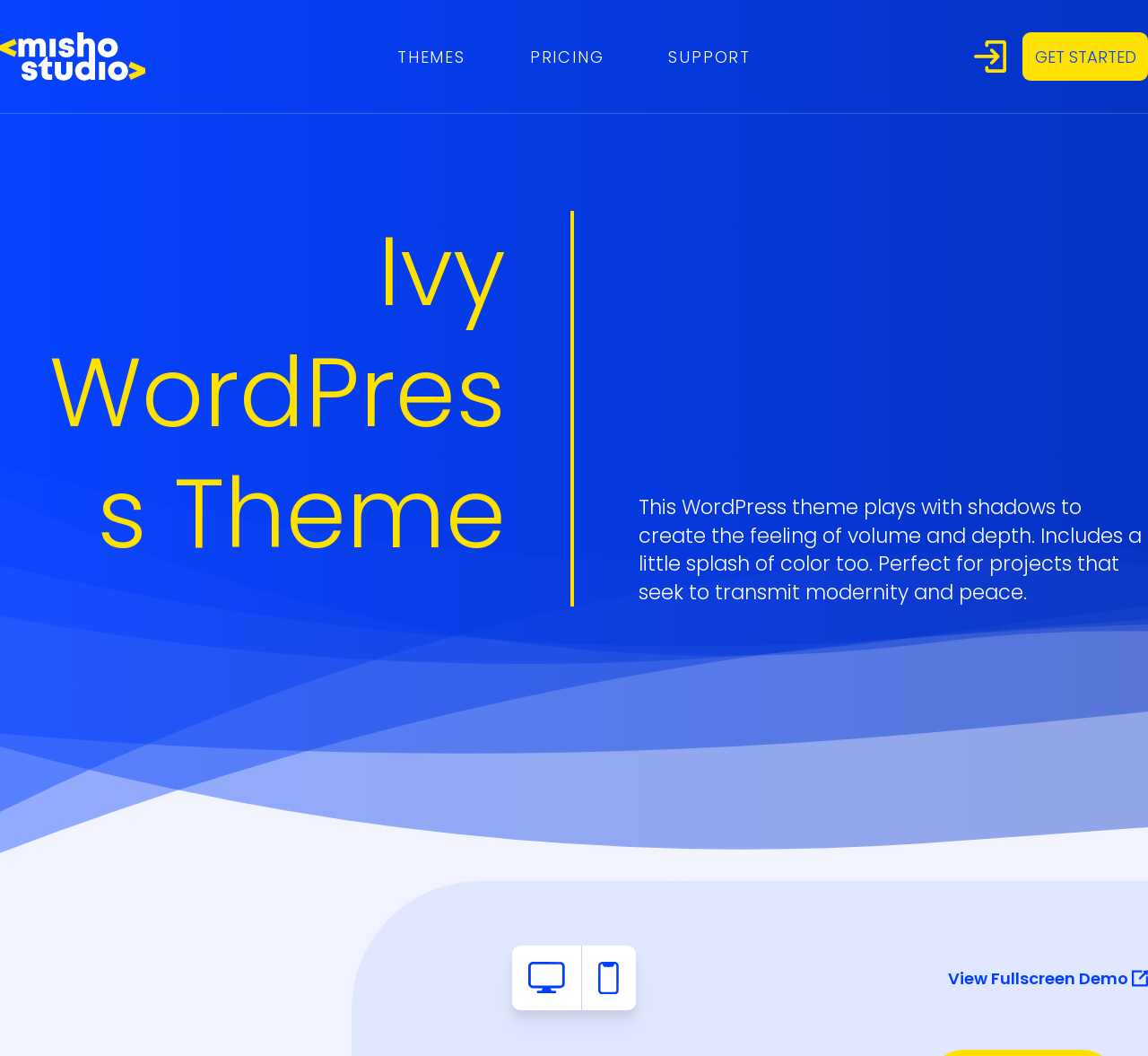Please look at the image and answer the question with a detailed explanation: What is the theme name?

I determined the theme name by looking at the heading element with the text 'Ivy WordPress Theme' and its corresponding link element with the same text.